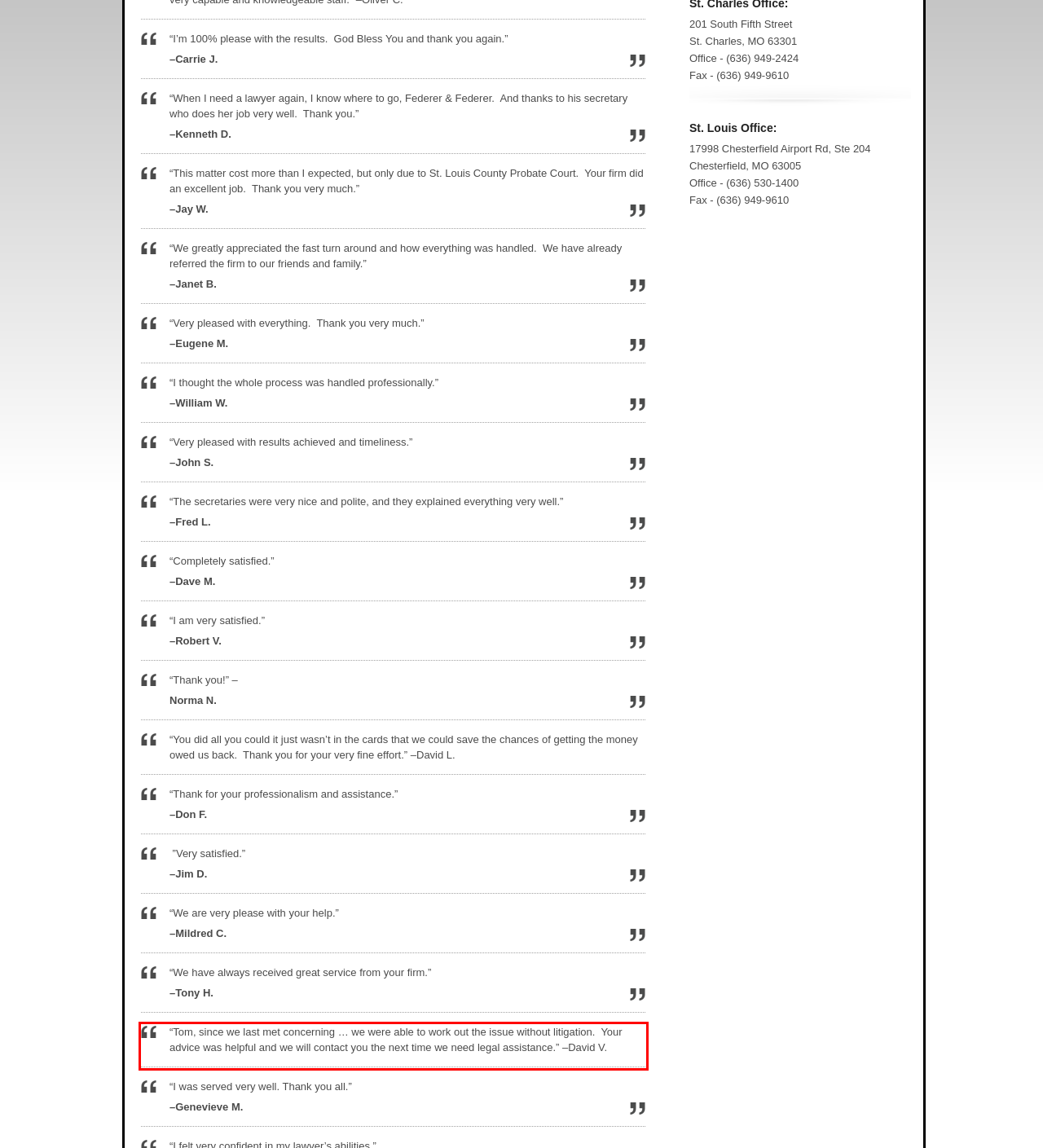The screenshot you have been given contains a UI element surrounded by a red rectangle. Use OCR to read and extract the text inside this red rectangle.

“Tom, since we last met concerning … we were able to work out the issue without litigation. Your advice was helpful and we will contact you the next time we need legal assistance.” –David V.